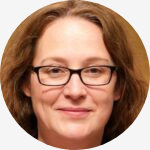What is the woman's expertise associated with?
Please describe in detail the information shown in the image to answer the question.

The caption states that the woman, likely Jen Cardenas, is the founder associated with the content about growing and preserving thyme, indicating her expertise in this area.